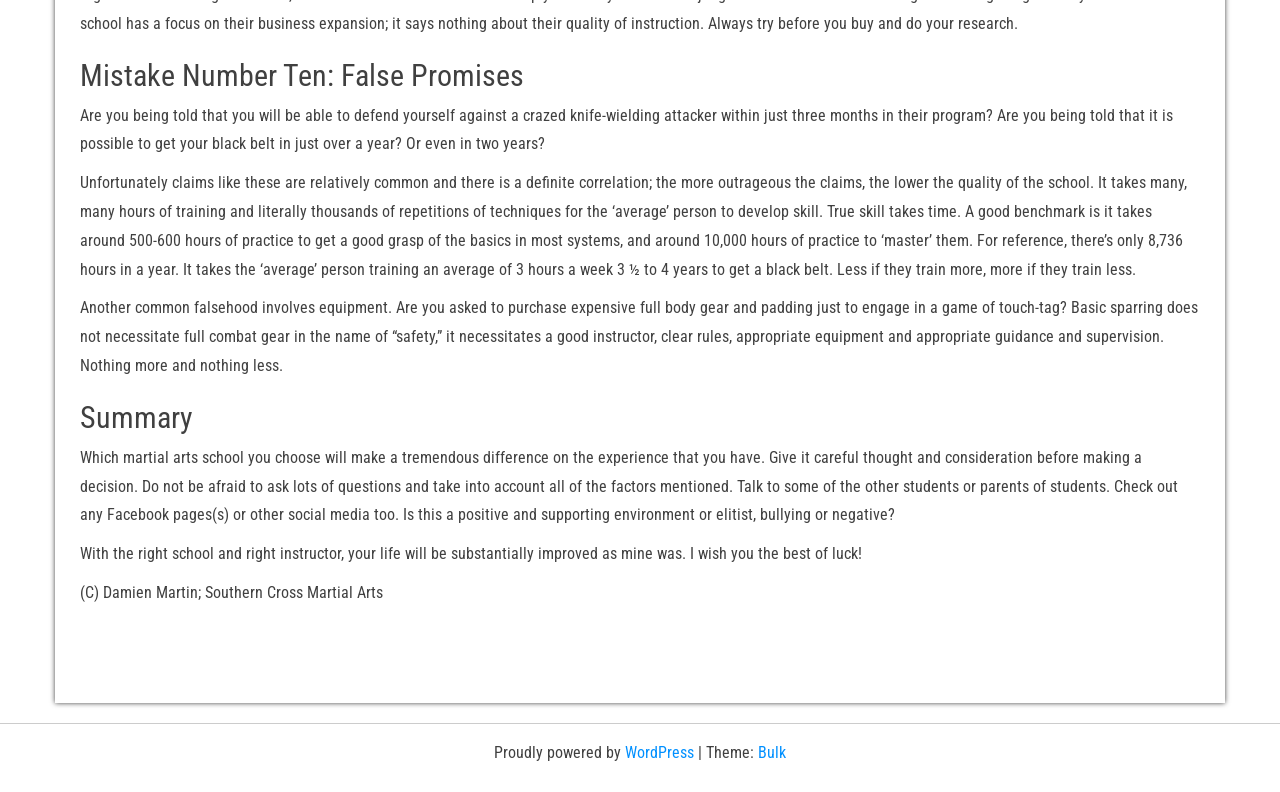Based on the image, please elaborate on the answer to the following question:
Who is the author of the webpage content?

The author's name is mentioned at the bottom of the webpage, in the sentence '(C) Damien Martin; Southern Cross Martial Arts'.